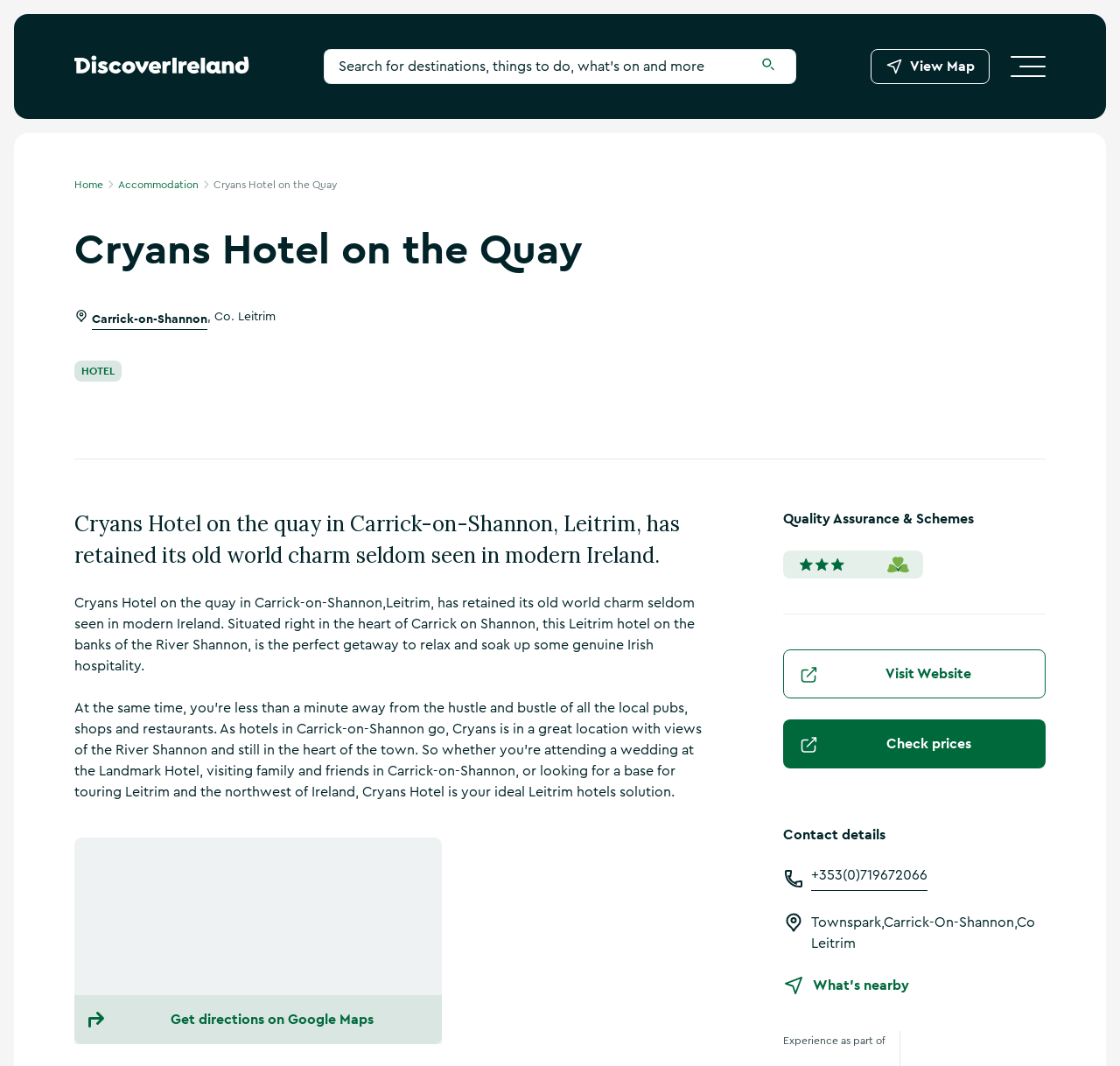Please provide the bounding box coordinates for the element that needs to be clicked to perform the following instruction: "Get directions on Google Maps". The coordinates should be given as four float numbers between 0 and 1, i.e., [left, top, right, bottom].

[0.066, 0.786, 0.395, 0.979]